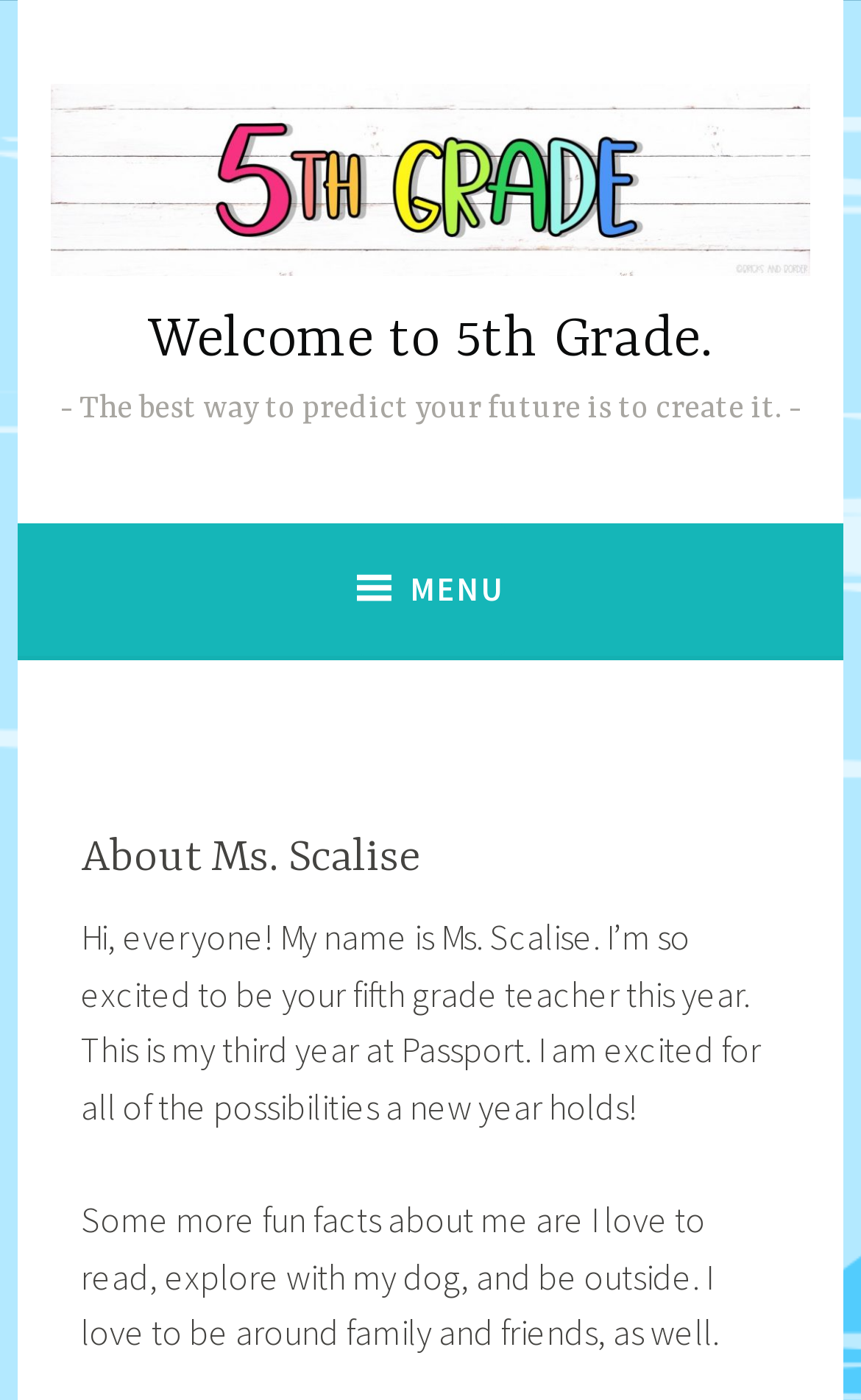Answer the question in one word or a short phrase:
What is the teacher's name?

Ms. Scalise